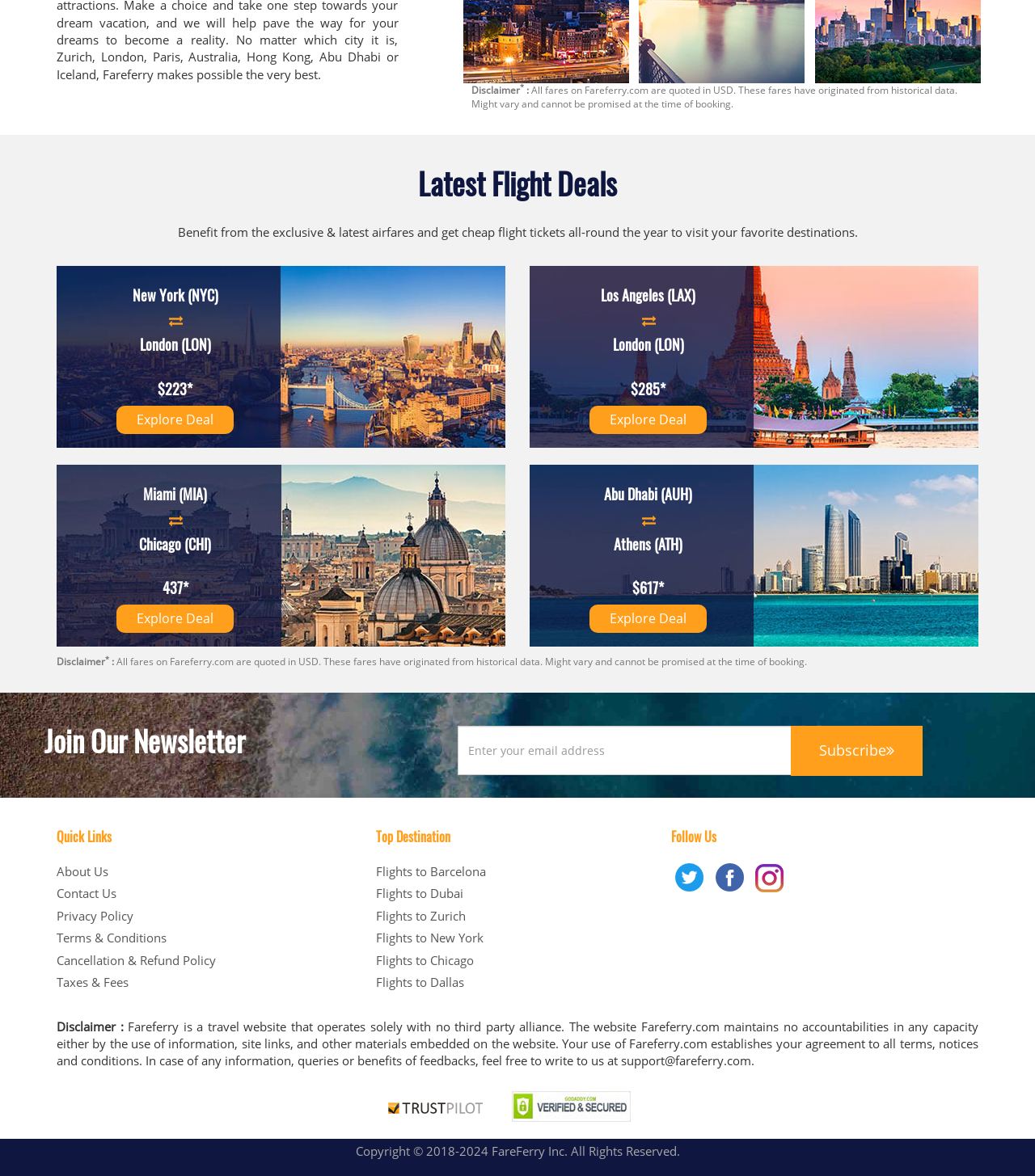What is the currency used for fares on this website?
Please use the image to deliver a detailed and complete answer.

The answer can be found in the disclaimer section, which states 'All fares on Fareferry.com are quoted in USD.'